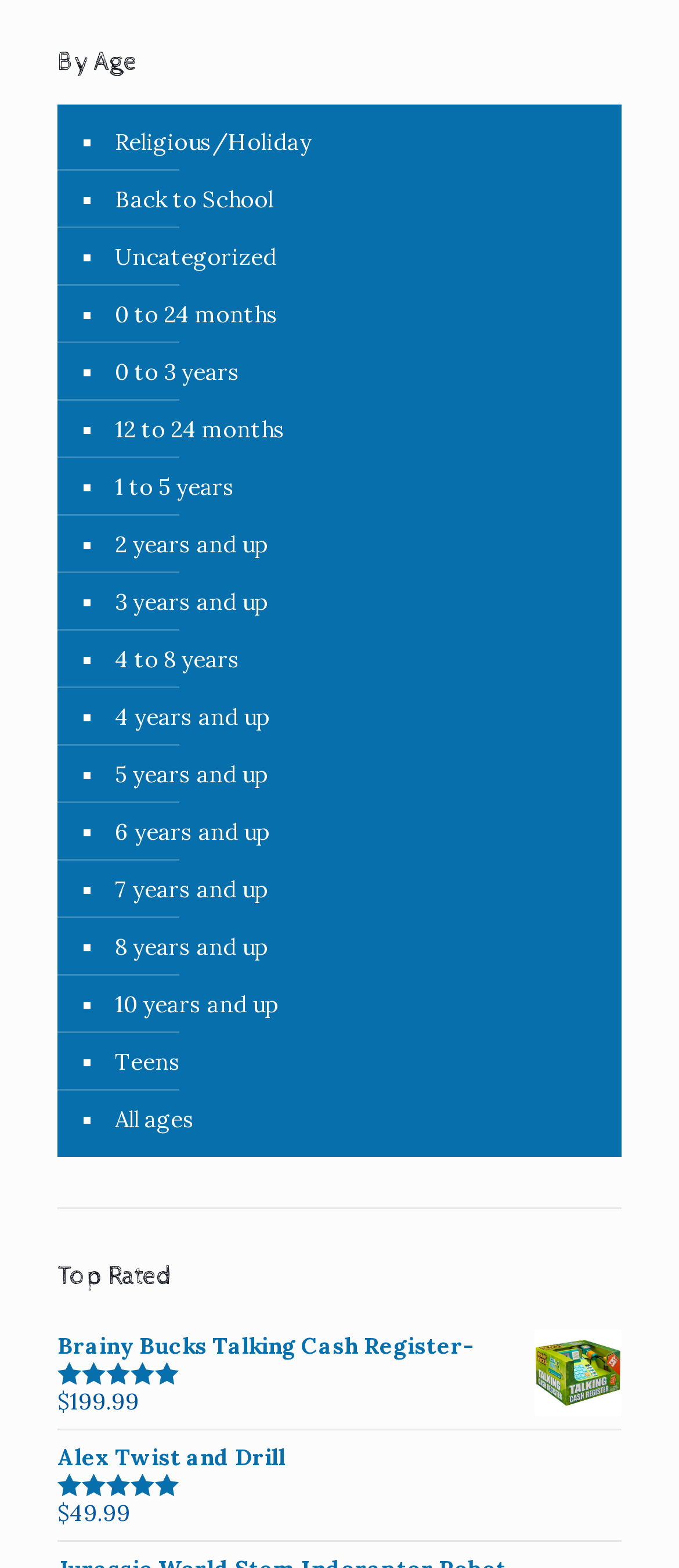What is the price range of the products listed?
With the help of the image, please provide a detailed response to the question.

I found the prices of the two products listed under 'Top Rated', which are $49.99 and $199.99, and determined that this is the price range of the products listed.